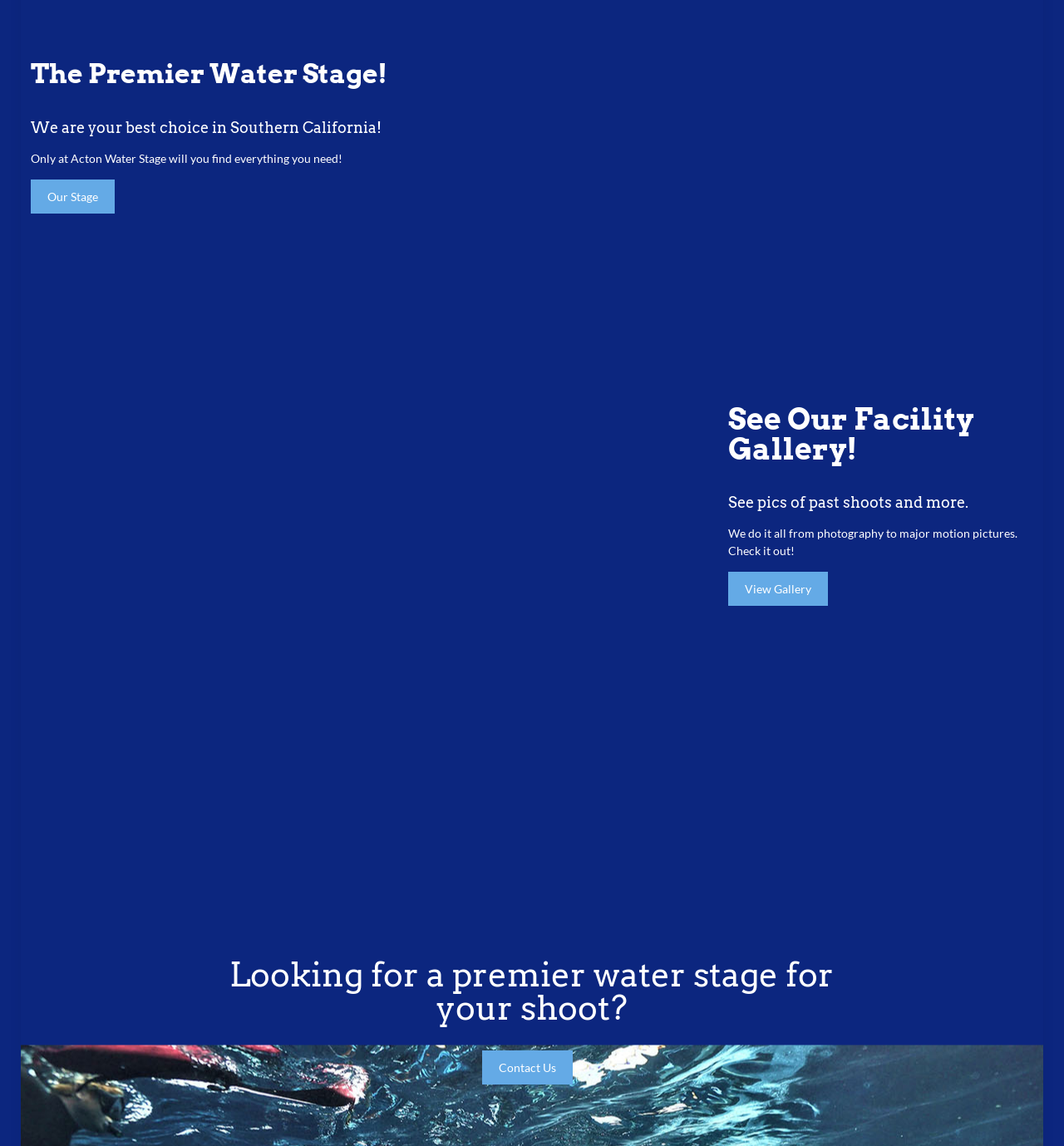Bounding box coordinates are specified in the format (top-left x, top-left y, bottom-right x, bottom-right y). All values are floating point numbers bounded between 0 and 1. Please provide the bounding box coordinate of the region this sentence describes: View Gallery

[0.685, 0.499, 0.778, 0.529]